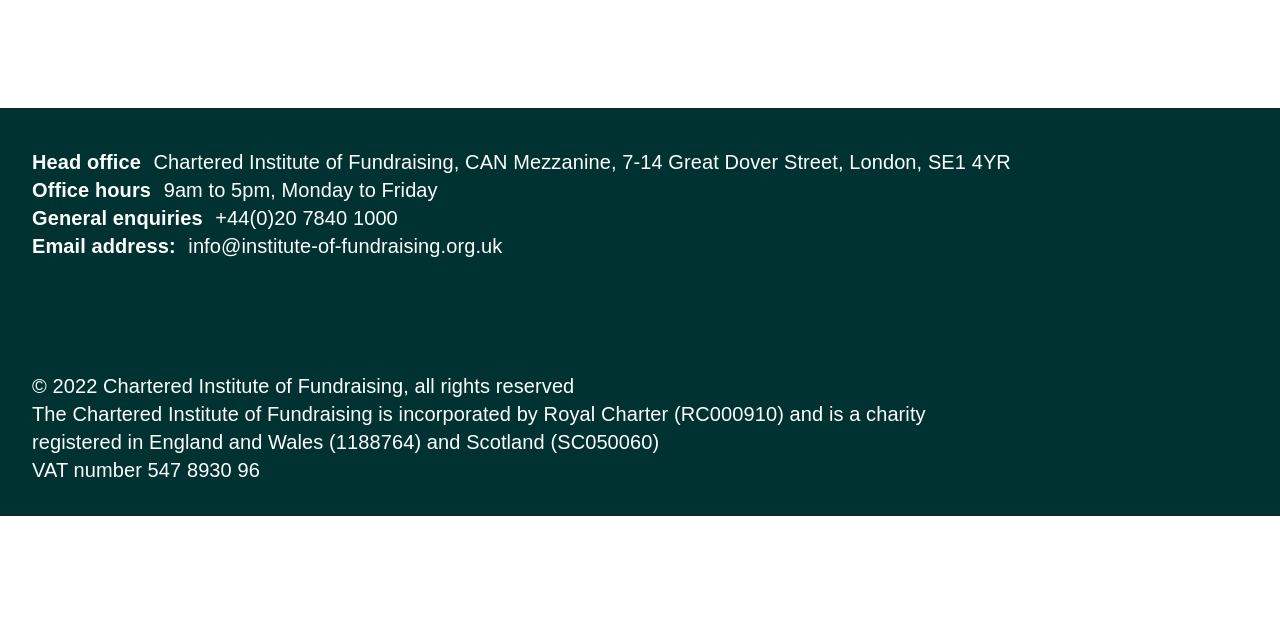From the webpage screenshot, predict the bounding box coordinates (top-left x, top-left y, bottom-right x, bottom-right y) for the UI element described here: info@institute-of-fundraising.org.uk

[0.147, 0.367, 0.393, 0.402]